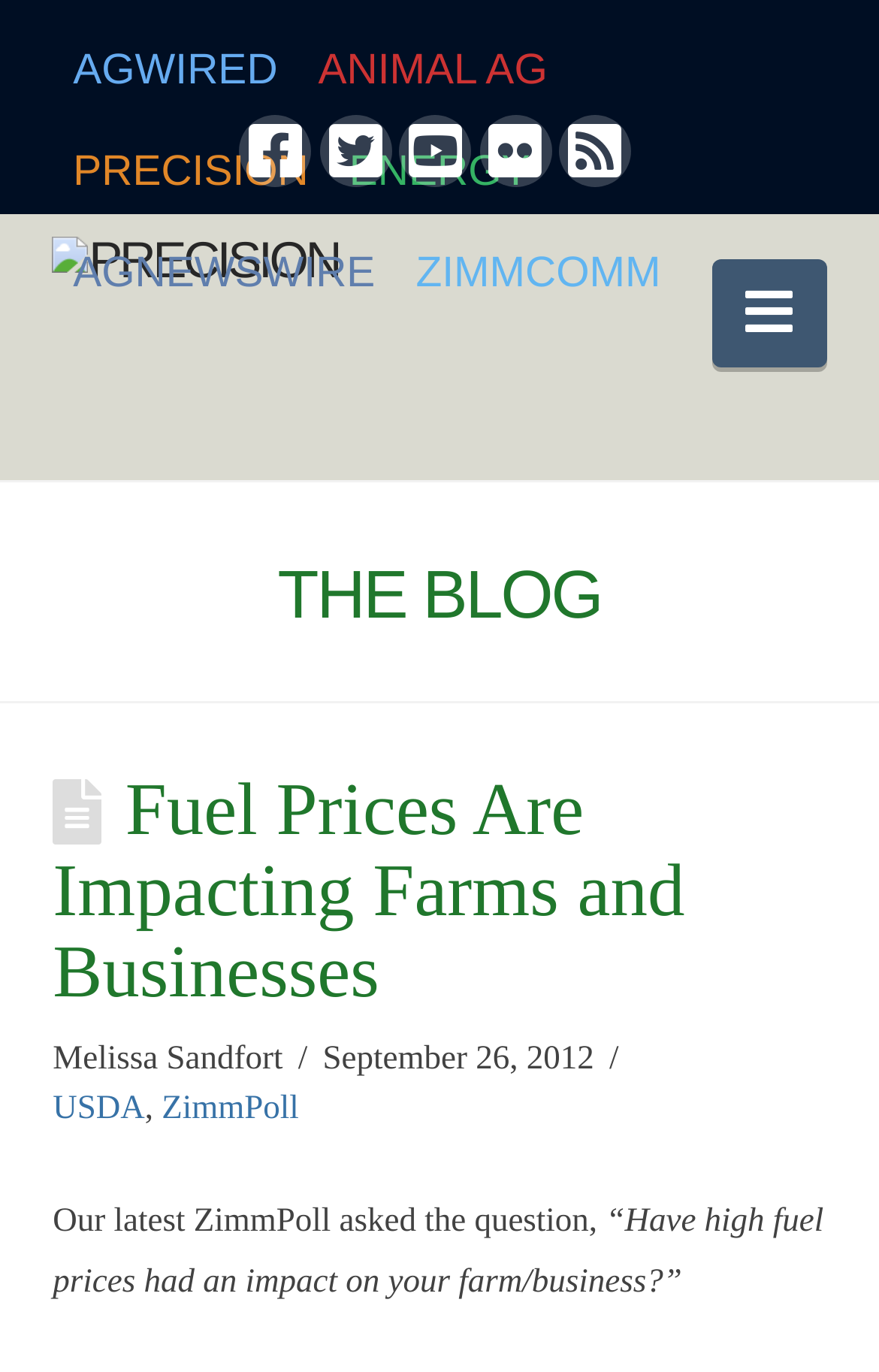Please determine the bounding box coordinates of the section I need to click to accomplish this instruction: "Read the latest ZimmPoll".

[0.184, 0.795, 0.34, 0.822]